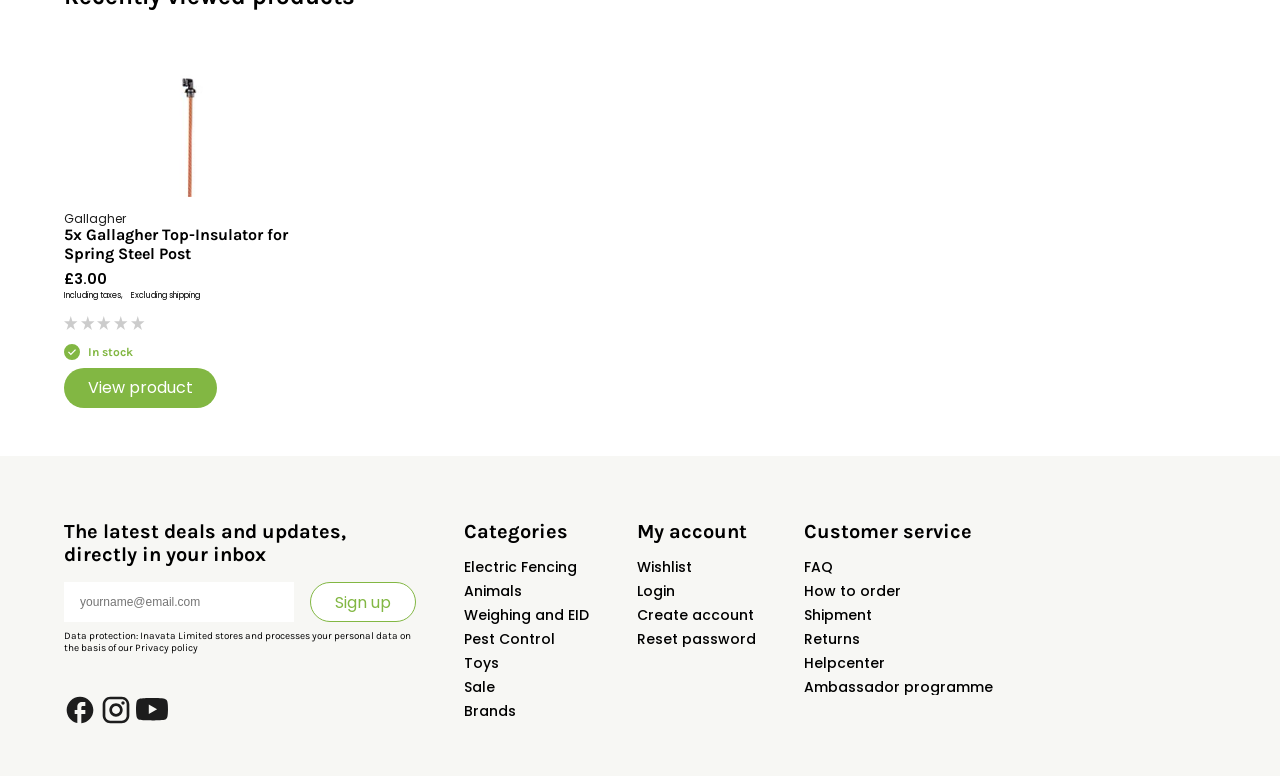What is the purpose of the textbox?
Based on the image, answer the question with as much detail as possible.

The purpose of the textbox can be inferred from its location and the surrounding elements. The textbox is located at the coordinates [0.05, 0.75, 0.23, 0.802] and is accompanied by a button with the text 'Sign up' and a StaticText element with the text 'Data protection: Inavata Limited stores and processes your personal data on the basis of our'. This suggests that the textbox is used to enter an email address for signing up for a newsletter or other service.